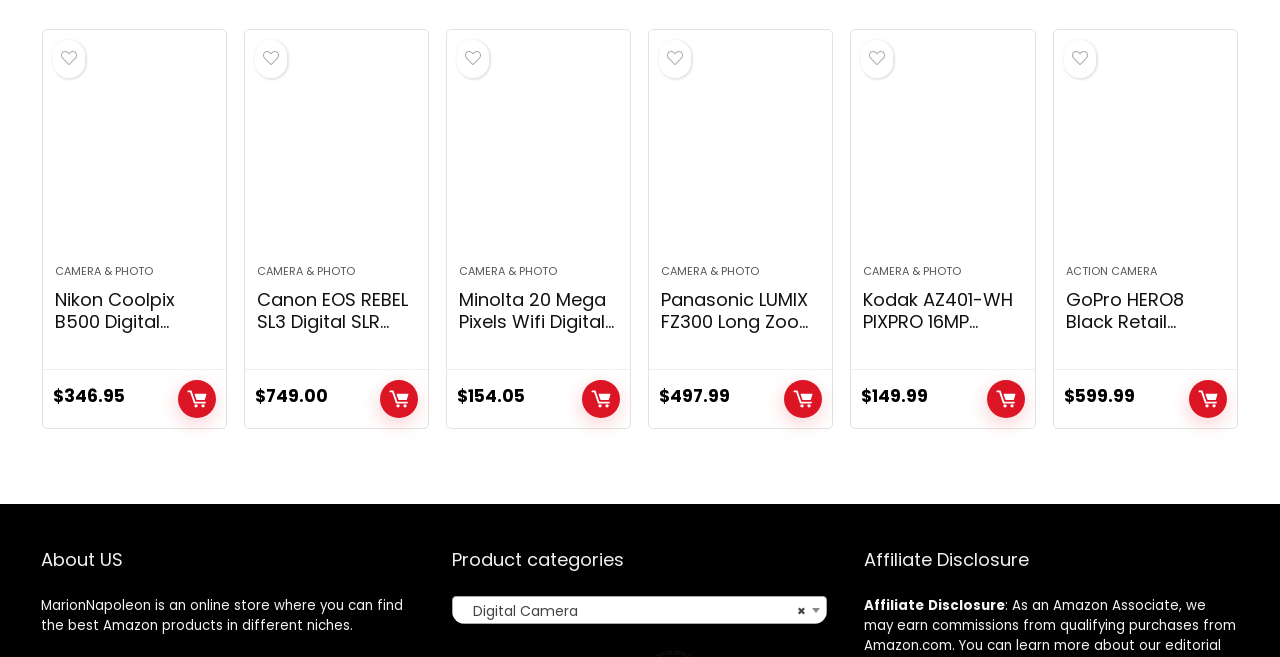How much does the Canon EOS REBEL SL3 Digital SLR Camera cost?
Can you provide an in-depth and detailed response to the question?

The price of the Canon EOS REBEL SL3 Digital SLR Camera can be found next to the product name, which is $749.00.